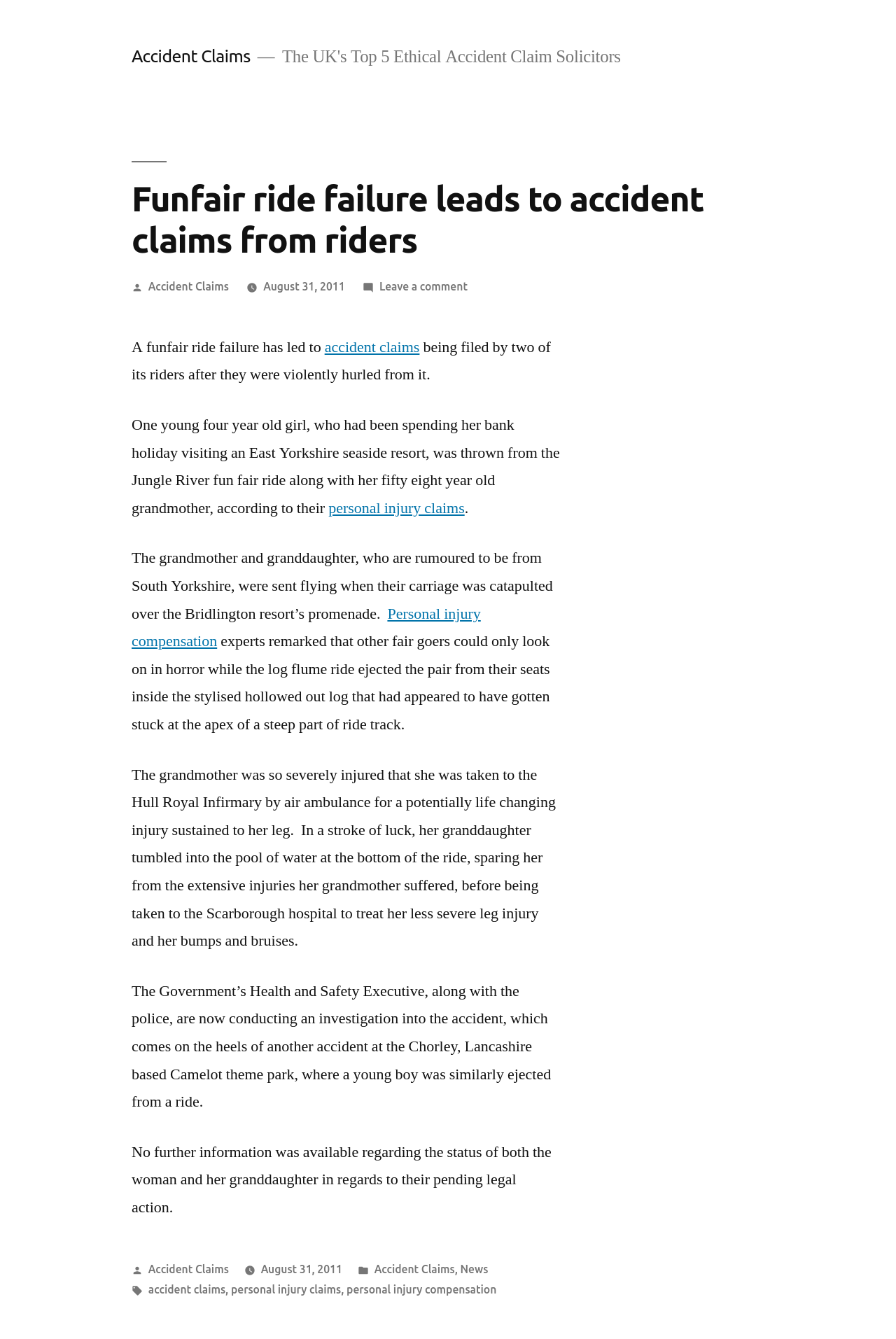Refer to the image and offer a detailed explanation in response to the question: Where was the grandmother taken after the accident?

The article states that the grandmother was taken to the Hull Royal Infirmary by air ambulance for a potentially life-changing injury sustained to her leg.